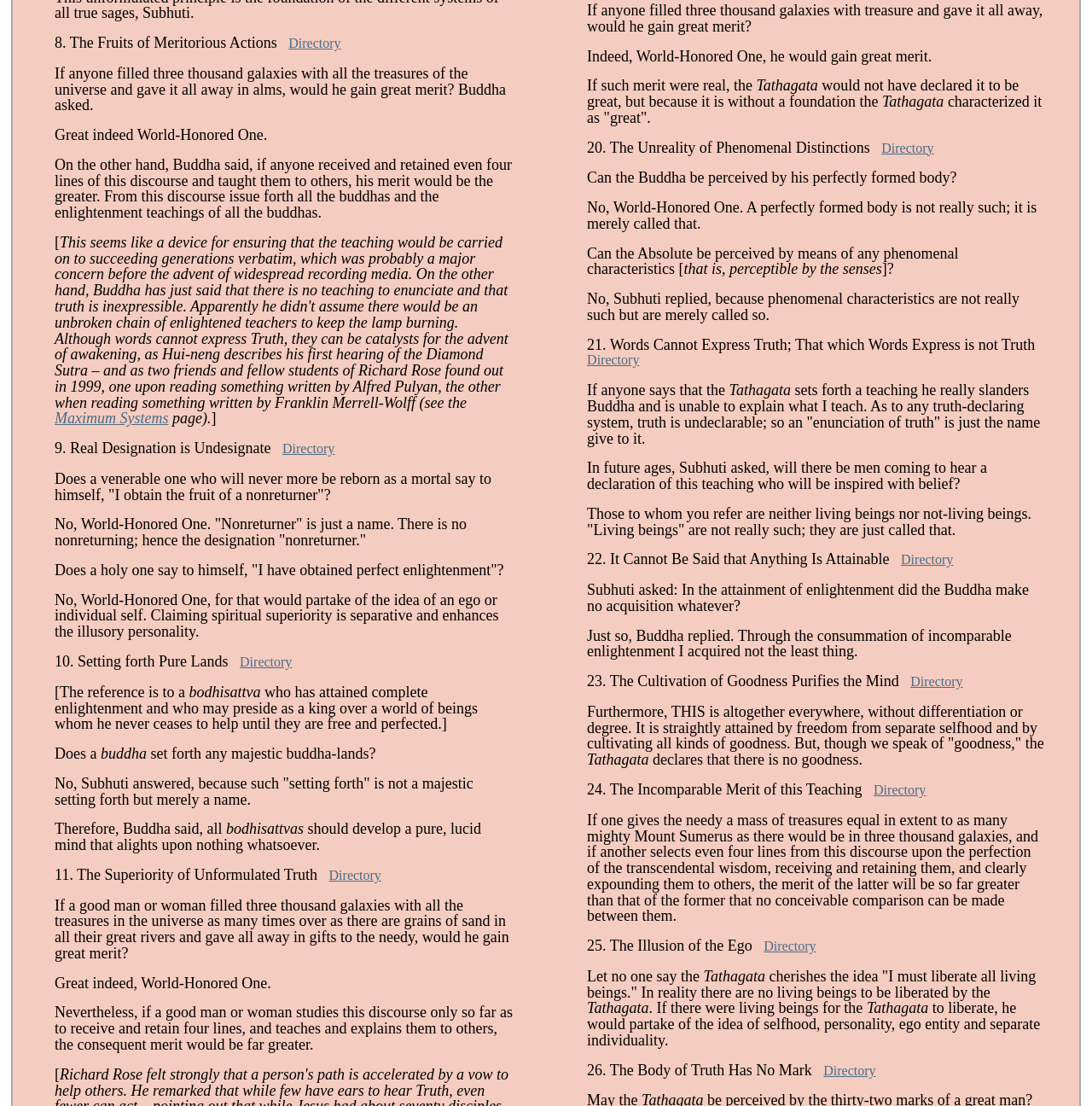Use a single word or phrase to answer the question: How many galaxies are mentioned in the text?

three thousand